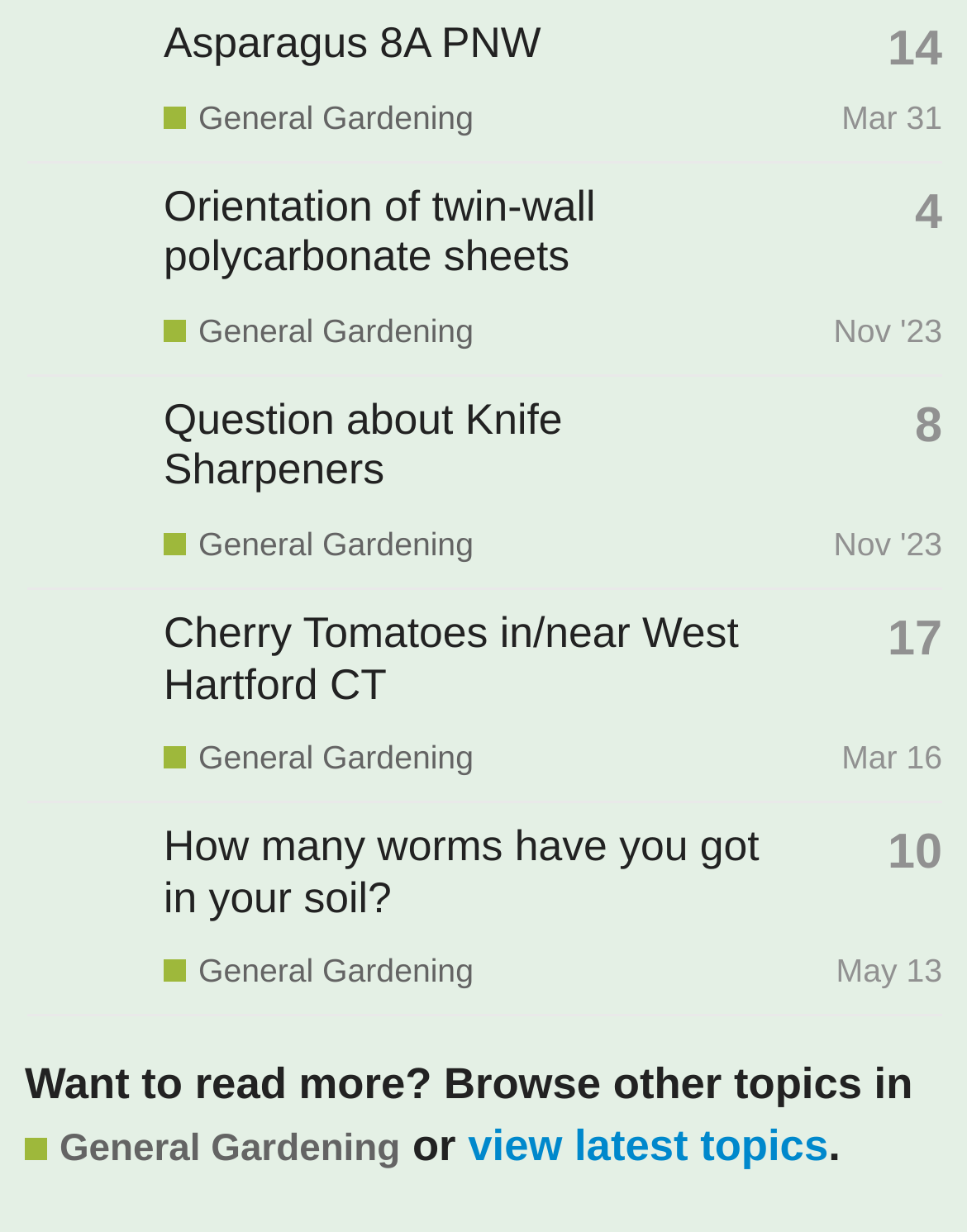Who is the author of the topic 'Question about Knife Sharpeners'? Please answer the question using a single word or phrase based on the image.

Olpea